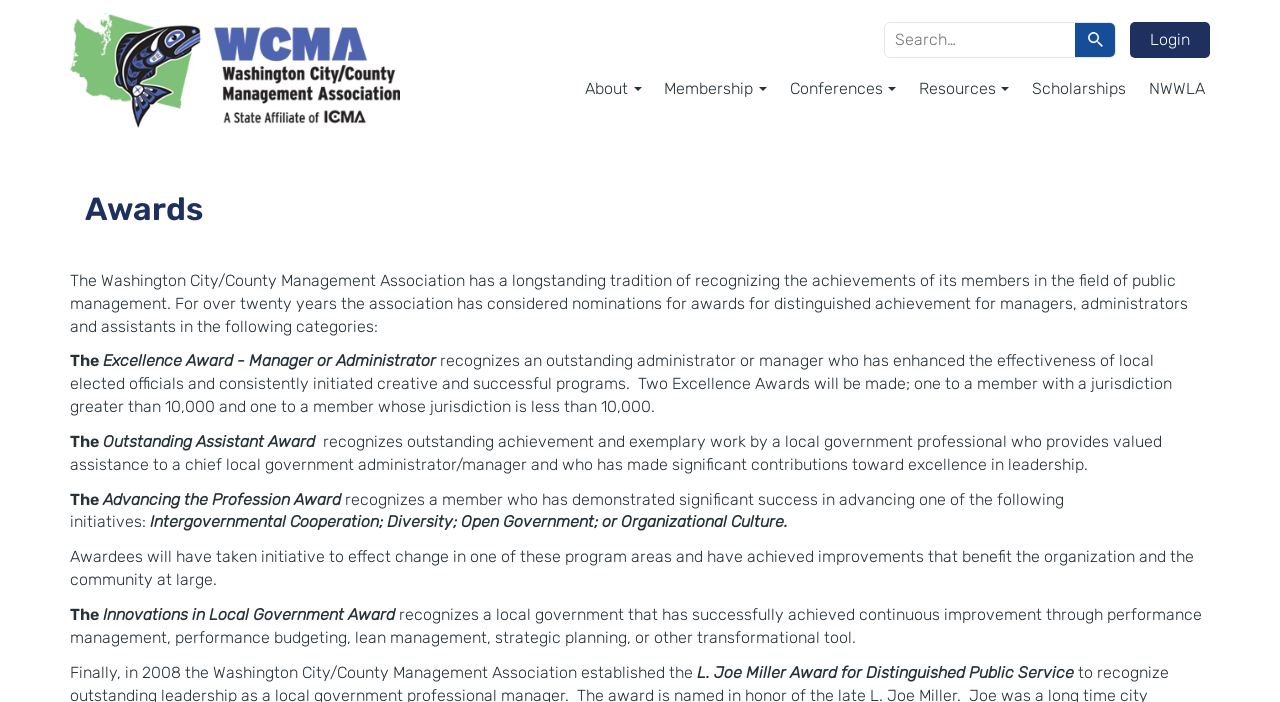Detail the various sections and features present on the webpage.

The webpage is about the Awards section of the Washington City/County Management Association. At the top left, there is a link to the association's homepage, accompanied by an image with the same name. On the top right, there is a search box with a submit button next to it, and a login button further to the right.

Below the top section, there is a navigation menu with links to different sections of the website, including About, Membership, Conferences, Resources, Scholarships, and NWWLA.

The main content of the page is headed by a large heading "Awards" and explains that the association has a tradition of recognizing the achievements of its members in public management. The text describes the different categories of awards, including the Excellence Award, Outstanding Assistant Award, Advancing the Profession Award, Innovations in Local Government Award, and the L. Joe Miller Award for Distinguished Public Service. Each award is described in detail, including the criteria for selection and the achievements recognized.